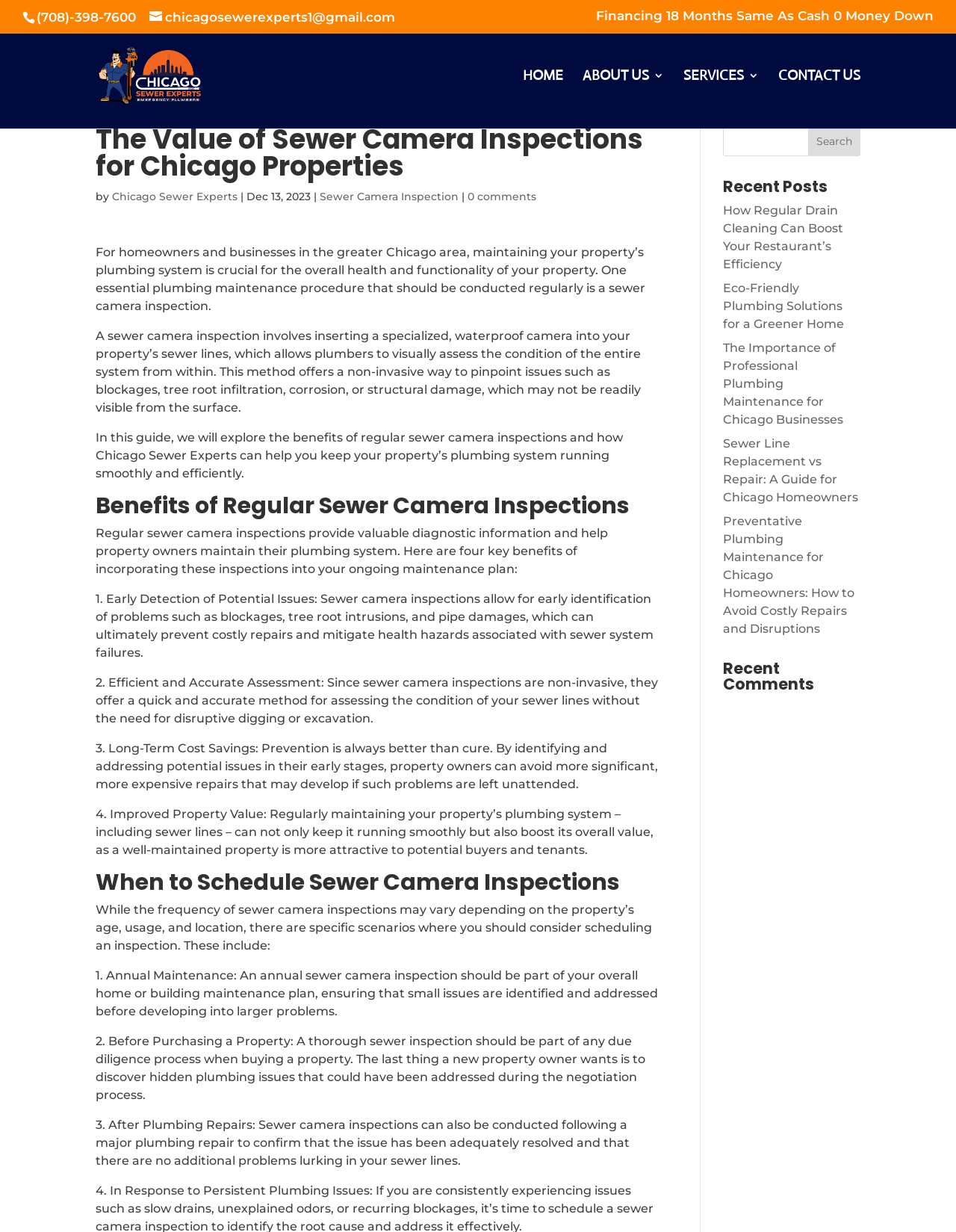Find the bounding box of the element with the following description: "Home". The coordinates must be four float numbers between 0 and 1, formatted as [left, top, right, bottom].

[0.547, 0.057, 0.589, 0.104]